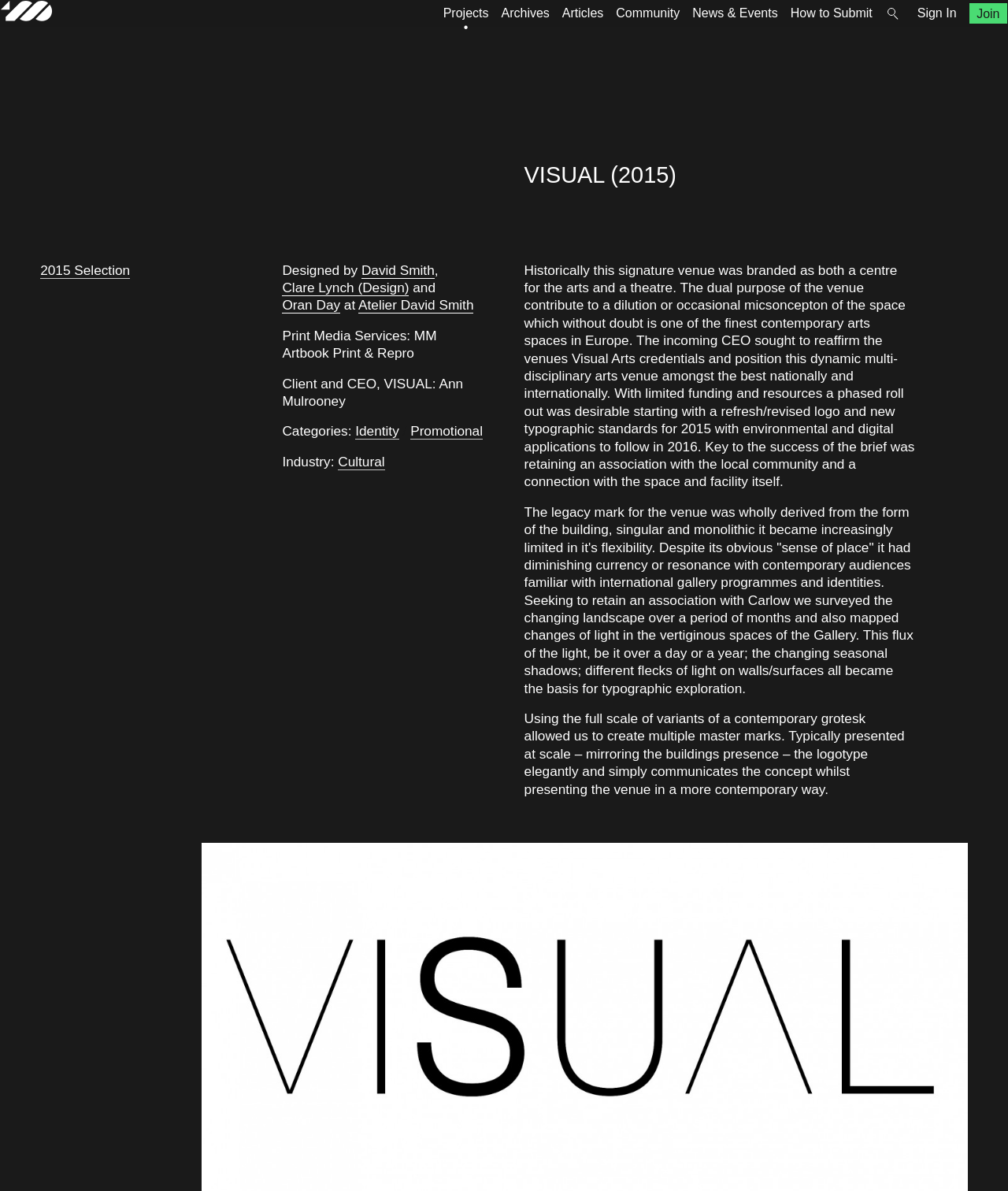Give a detailed overview of the webpage's appearance and contents.

The webpage is about the VISUAL (2015) project on the 100 Archive website. At the top left corner, there is a small image and a link. Below this, there is a navigation menu with links to Projects, Archives, Articles, Community, News & Events, How to Submit, and Sign In/Join. On the right side of the navigation menu, there is a search bar with a placeholder text and a close button.

The main content of the webpage is divided into two sections. The top section has a heading "VISUAL (2015)" and a link to "2015 Selection" on the left side. On the right side, there is a description of the project, including the designers and their roles. Below this, there are links to the categories and industry of the project.

The bottom section of the main content has three paragraphs of text describing the project in detail. The text explains the background and goals of the project, the design process, and the outcome. The paragraphs are separated by a small gap, and the text is written in a formal tone.

There are no other images on the webpage besides the small image at the top left corner. The overall layout is clean and easy to read, with clear headings and concise text.